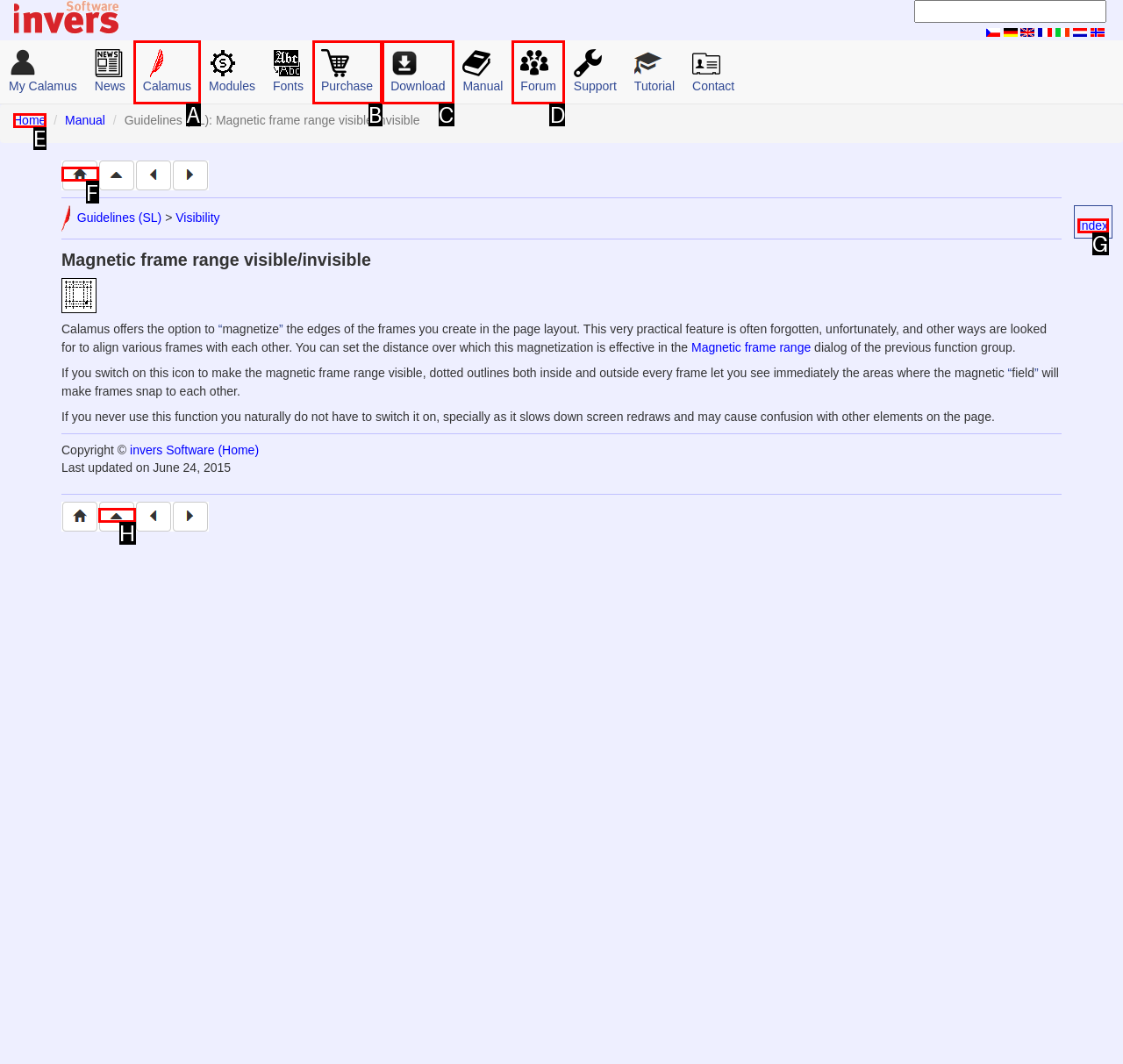Identify the option that corresponds to: Index
Respond with the corresponding letter from the choices provided.

G